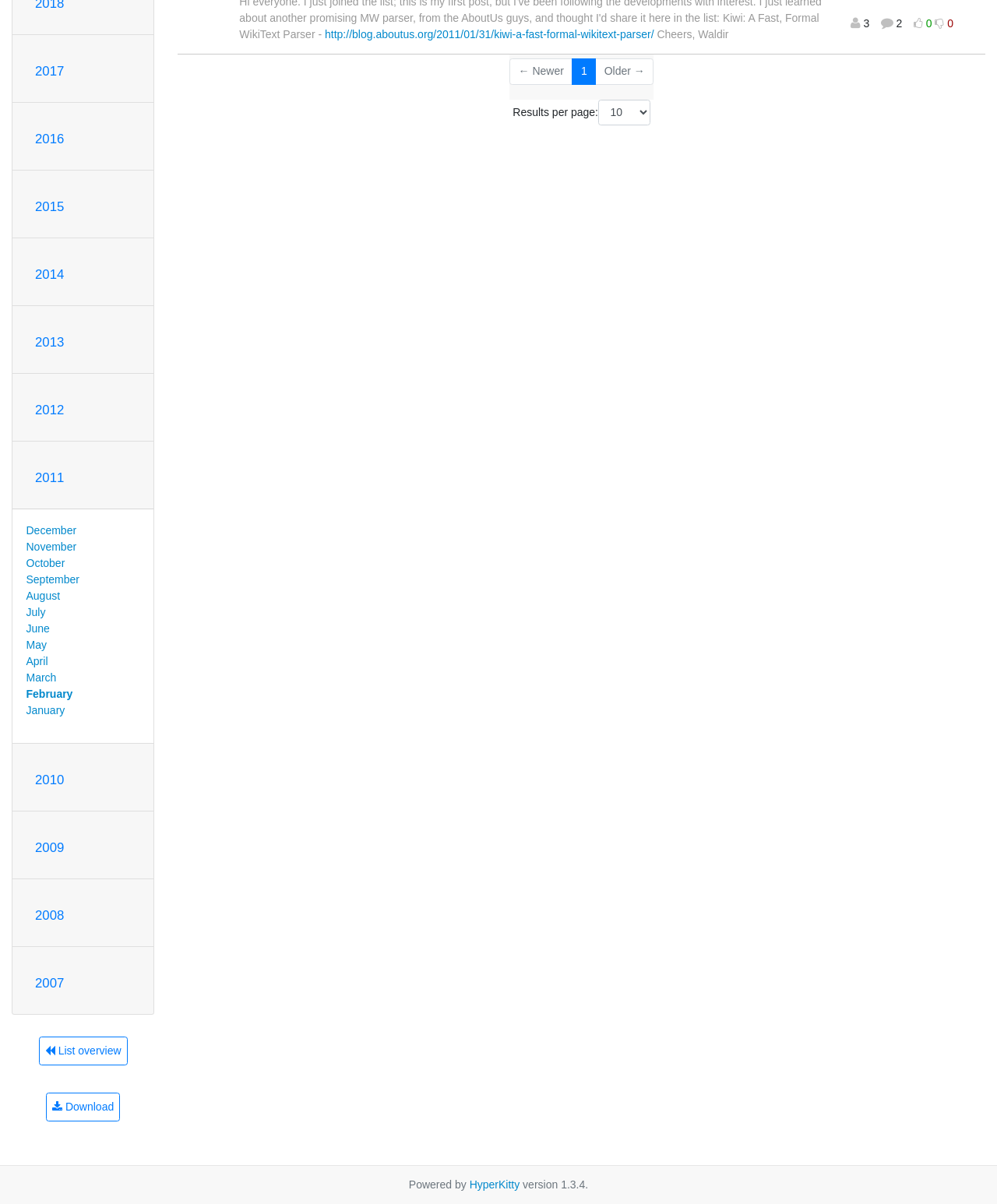Please provide the bounding box coordinates in the format (top-left x, top-left y, bottom-right x, bottom-right y). Remember, all values are floating point numbers between 0 and 1. What is the bounding box coordinate of the region described as: ← Newer

[0.511, 0.049, 0.575, 0.07]